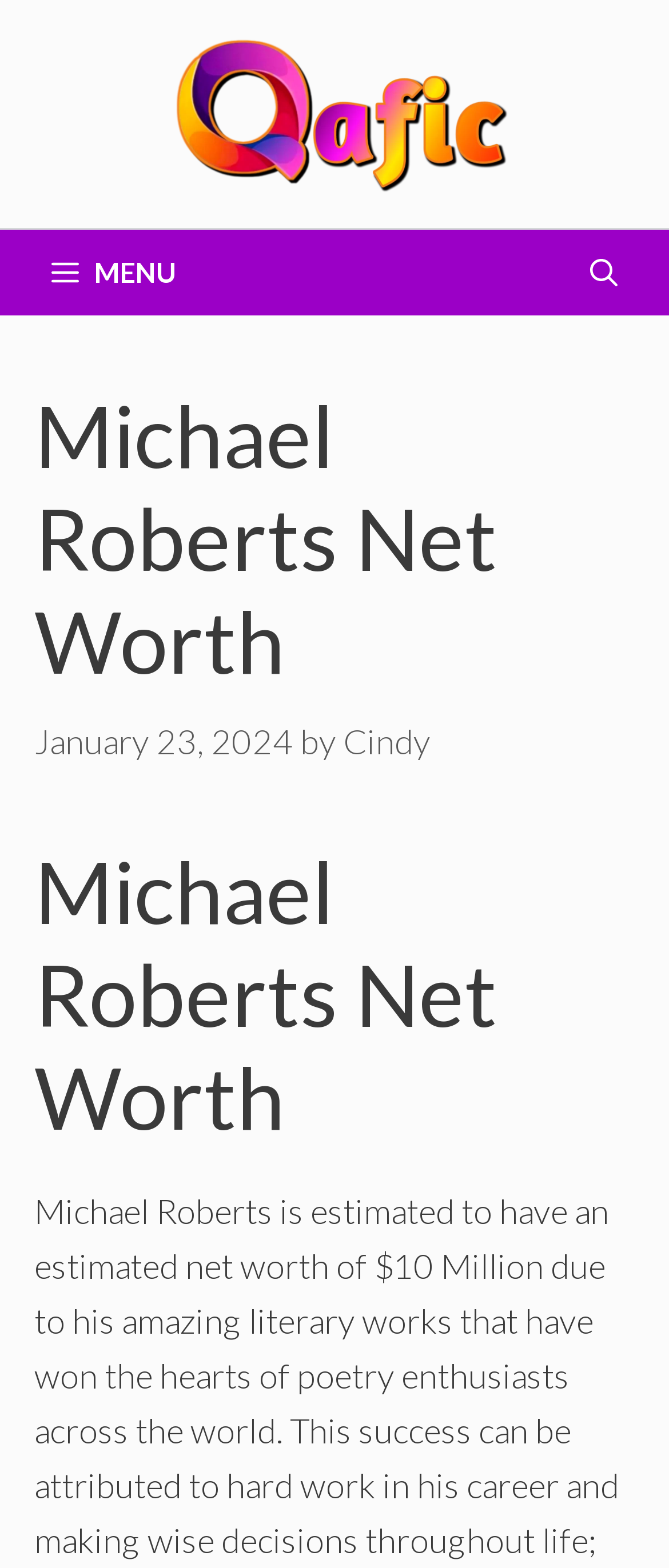Reply to the question below using a single word or brief phrase:
Who is the writer of the article?

Cindy